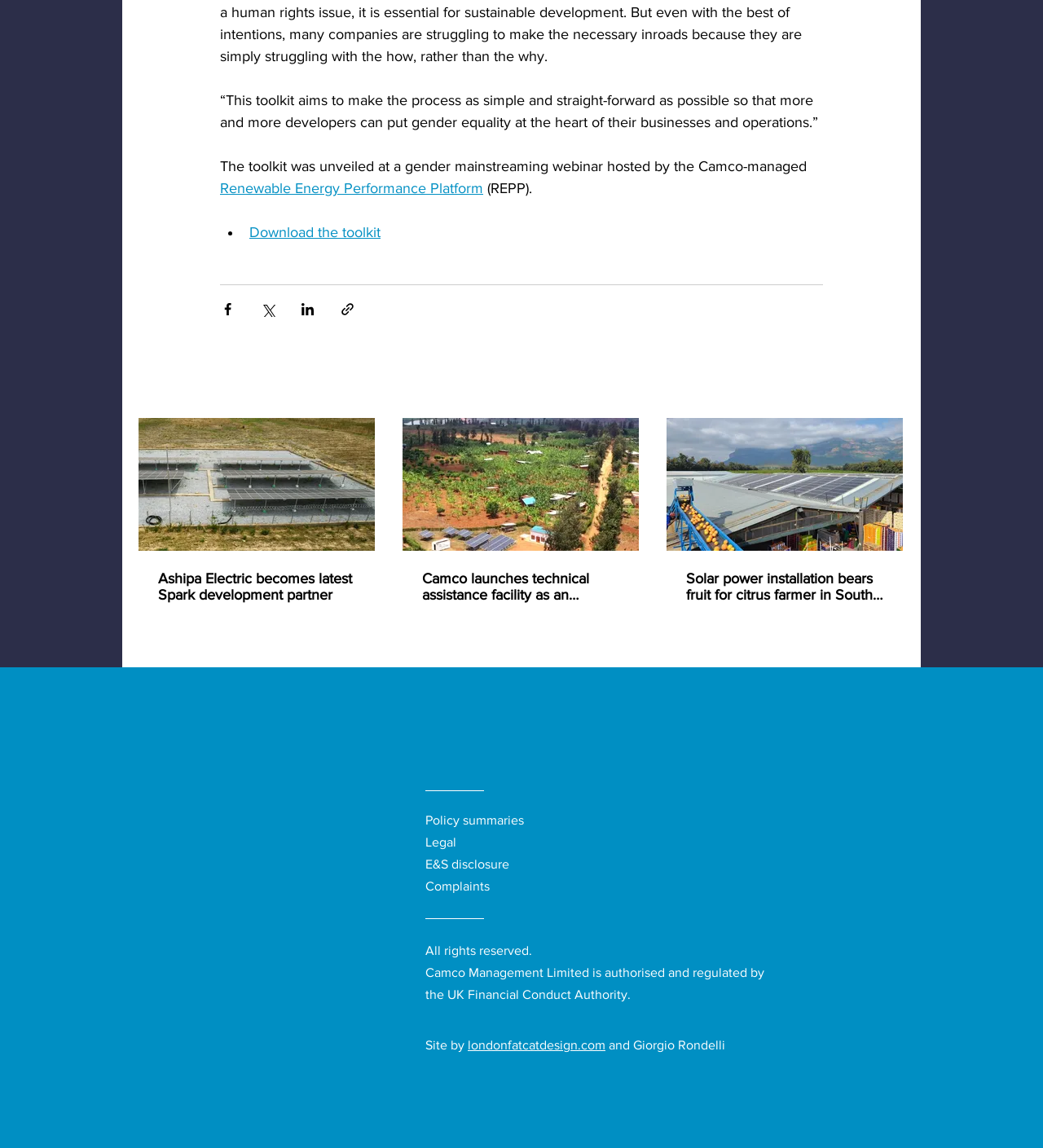How can users share the content of this webpage?
Please provide an in-depth and detailed response to the question.

There are buttons with IDs 342, 343, and 344, which are accompanied by images, allowing users to share the content of this webpage via Facebook, Twitter, and LinkedIn, respectively.